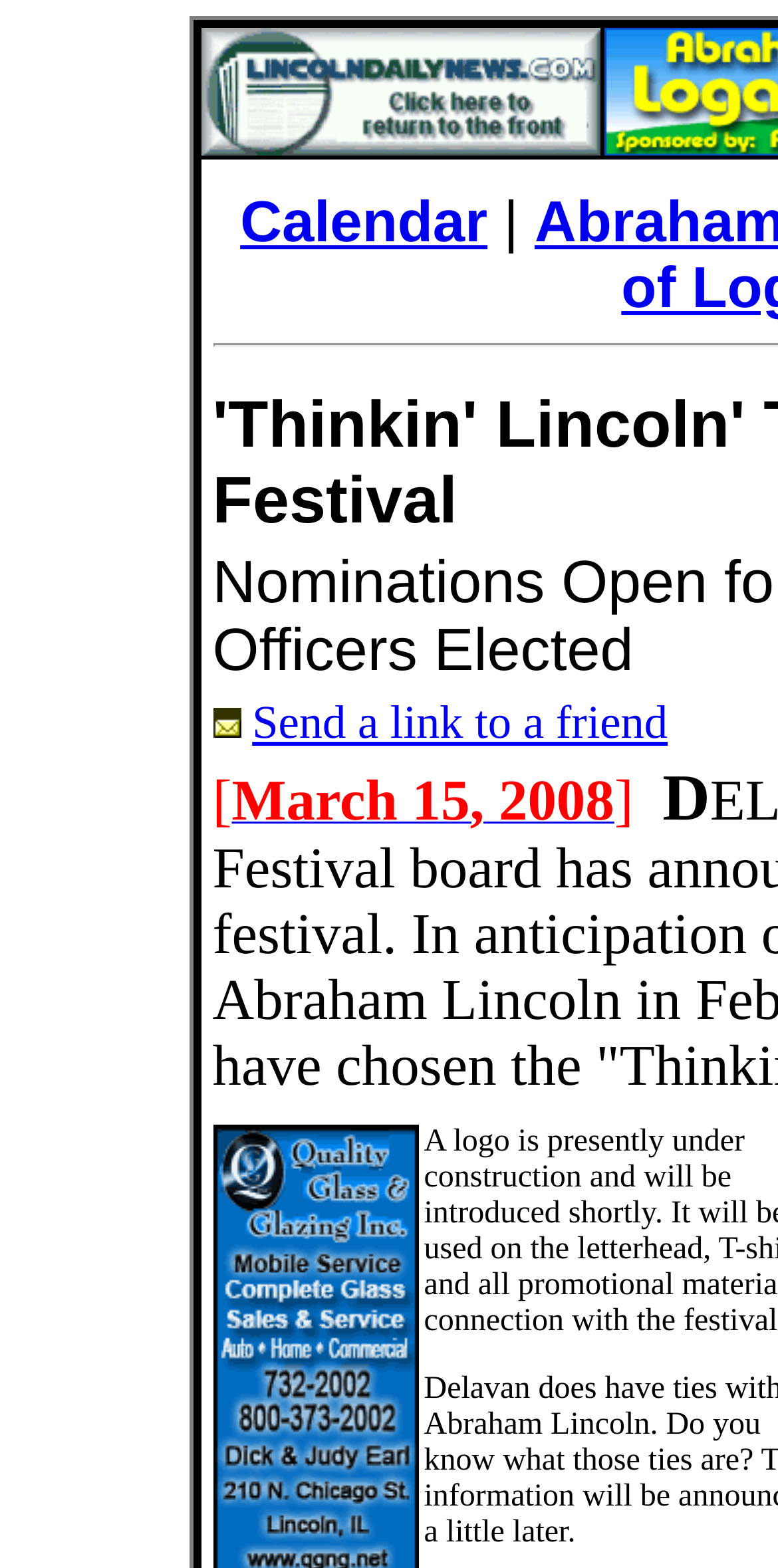Can you give a detailed response to the following question using the information from the image? What is the date mentioned on the webpage?

I found the date 'March 15, 2008' on the webpage by looking at the link element with the text 'March 15, 2008' which is located at coordinates [0.298, 0.506, 0.79, 0.528].